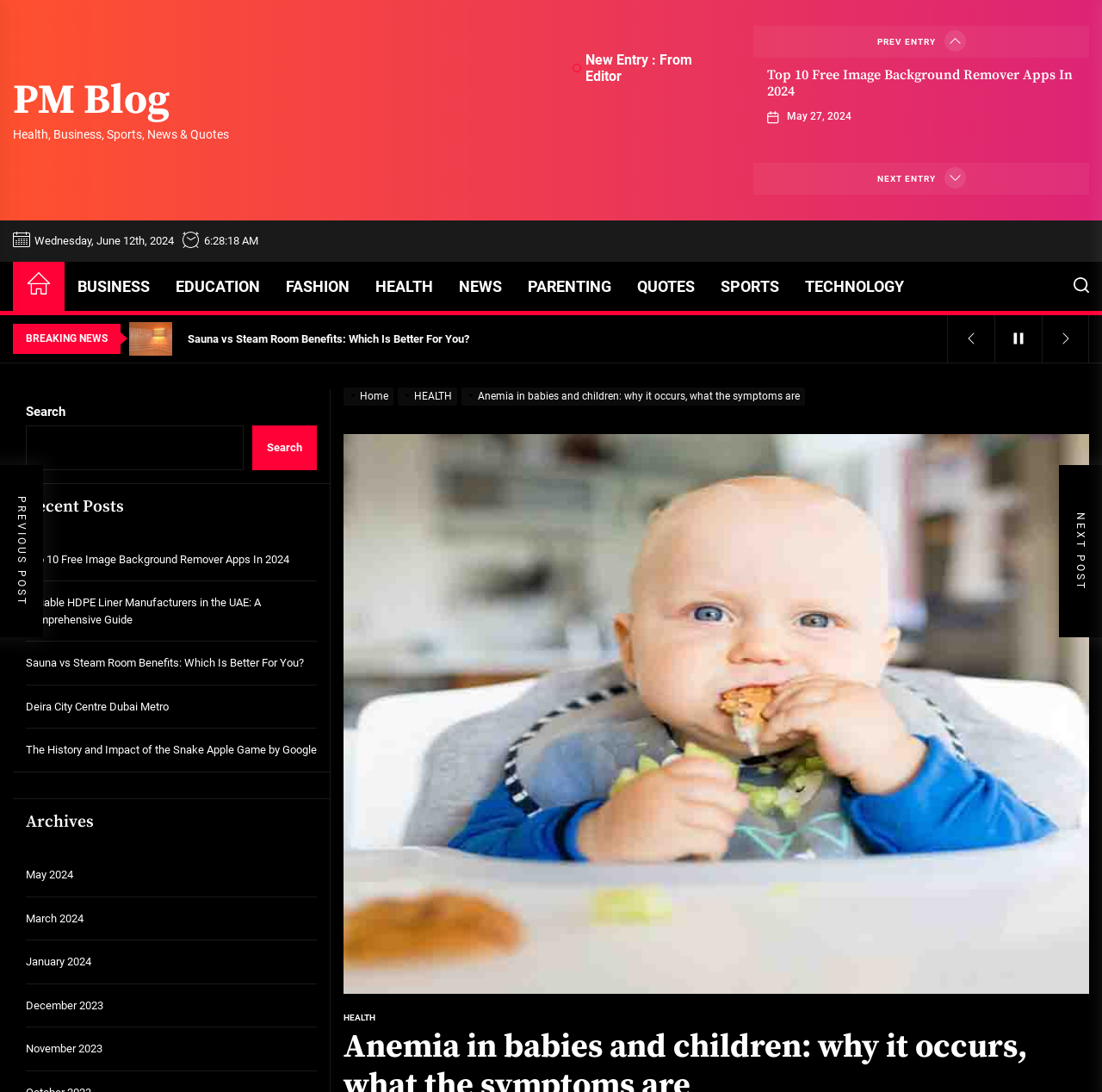Offer an extensive depiction of the webpage and its key elements.

This webpage appears to be a blog or news website, with a focus on health, business, sports, and other topics. At the top, there is a navigation bar with links to various categories, including Home, Business, Education, Fashion, Health, News, Parenting, Quotes, Sports, and Technology.

Below the navigation bar, there is a section with a heading "New Entry : From Editor" and a link to an article titled "Top 10 Free Image Background Remover Apps In 2024". This section also includes a link to the date "May 27, 2024".

To the right of this section, there are two buttons labeled "PREV ENTRY" and "NEXT ENTRY", which suggest that the user can navigate through a series of entries or articles.

Further down the page, there is a section with a heading "Recent Posts" that lists several links to recent articles, including "Top 10 Free Image Background Remover Apps In 2024", "Reliable HDPE Liner Manufacturers in the UAE: A Comprehensive Guide", and "Sauna vs Steam Room Benefits: Which Is Better For You?".

Below this section, there is a section with a heading "Archives" that lists links to articles from previous months, including May 2024, March 2024, January 2024, and several months from 2023.

On the left side of the page, there is a search bar with a button labeled "Search". Above the search bar, there is a section with a heading "BREAKING NEWS" and a link to an article titled "Sauna vs Steam Room Benefits: Which Is Better For You?".

At the very top of the page, there is a link to "PM Blog" and a static text element with the title "Health, Business, Sports, News & Quotes". There is also an image with the title "Anemia in babies and children: why it occurs, what the symptoms are", which suggests that this webpage may be focused on health-related topics.

Overall, this webpage appears to be a blog or news website with a focus on various topics, including health, business, sports, and more. It has a navigation bar, a search bar, and sections for recent posts and archives.